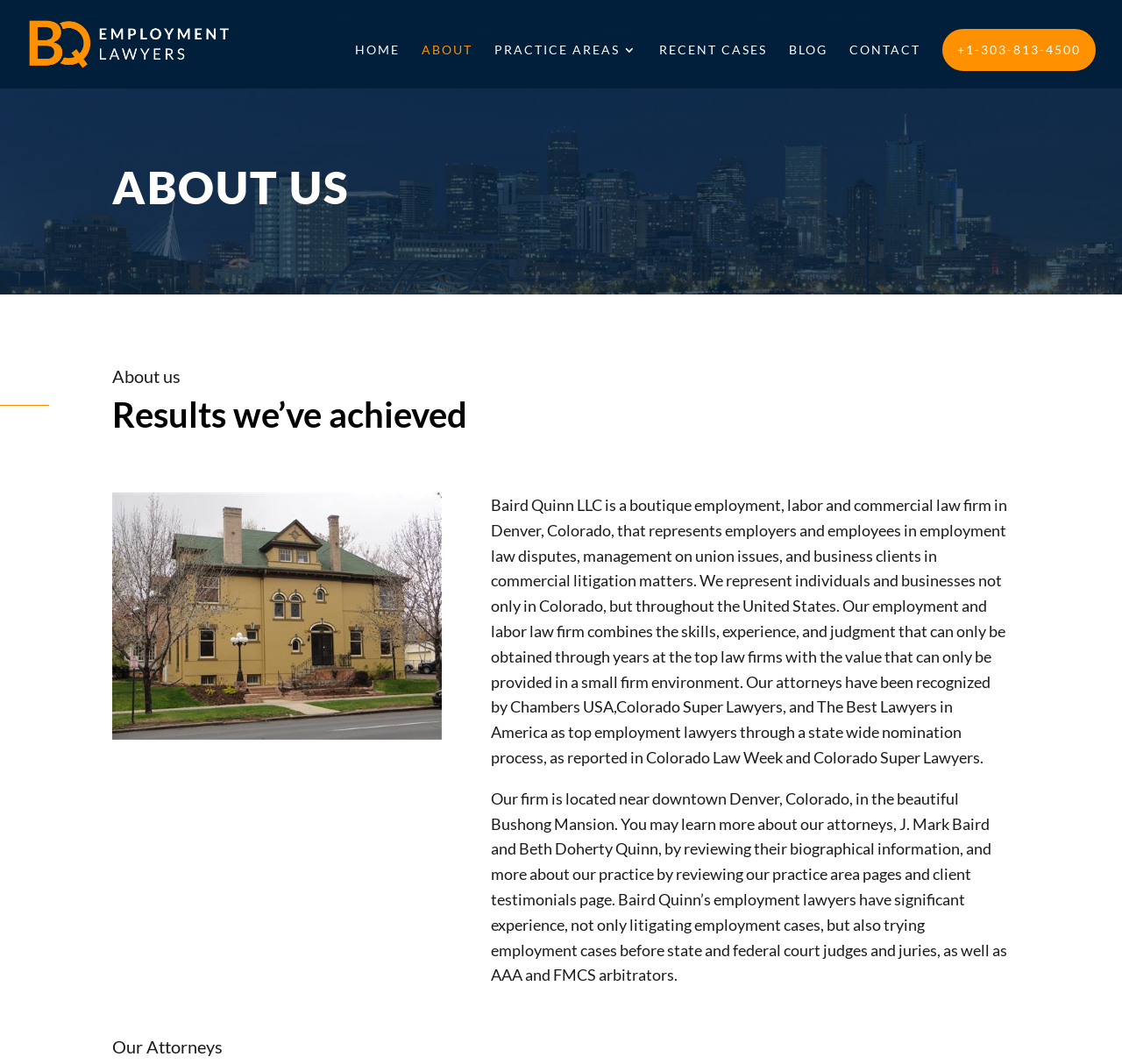Please identify the bounding box coordinates of the clickable element to fulfill the following instruction: "Click on the 'CONTACT' link". The coordinates should be four float numbers between 0 and 1, i.e., [left, top, right, bottom].

[0.757, 0.041, 0.82, 0.08]